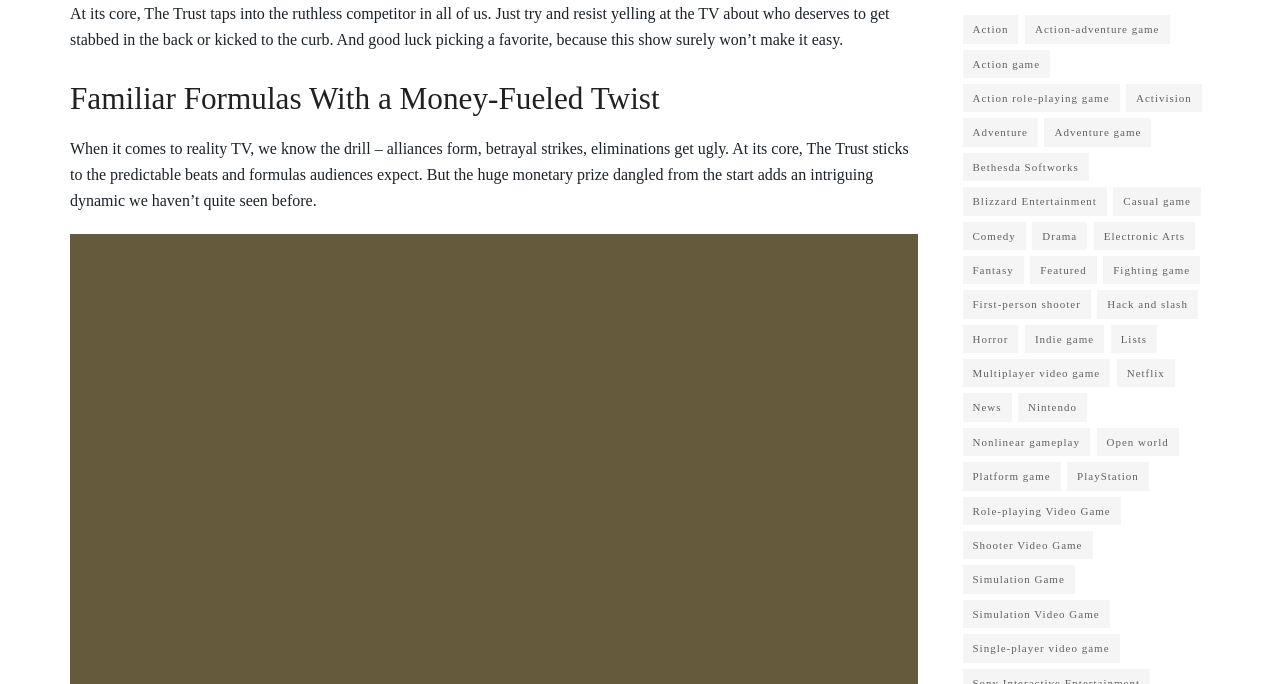Provide the bounding box coordinates of the area you need to click to execute the following instruction: "Check out the 'Kitchen Design' link".

None